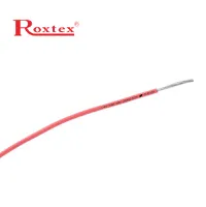What is the color of the wiring cable?
Look at the image and respond with a single word or a short phrase.

Red